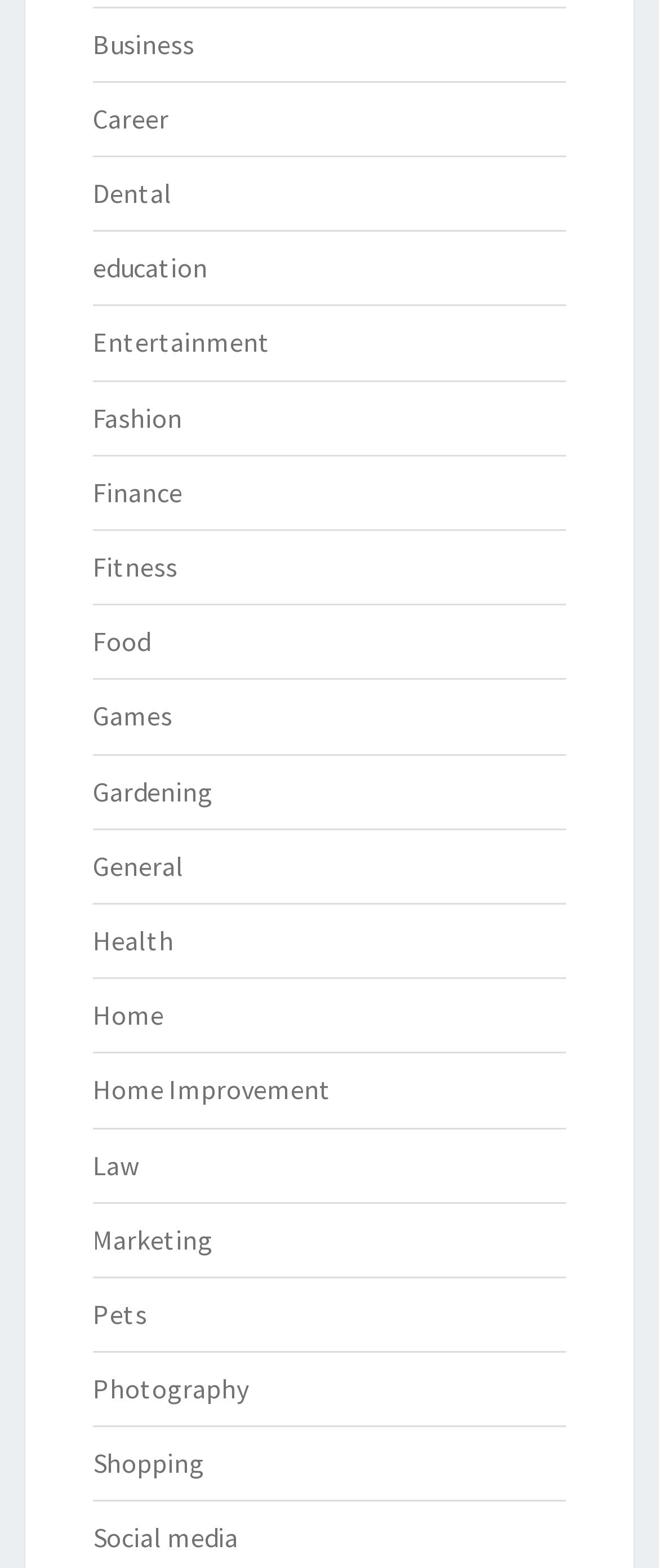Based on the element description: "Home Improvement", identify the UI element and provide its bounding box coordinates. Use four float numbers between 0 and 1, [left, top, right, bottom].

[0.141, 0.684, 0.503, 0.706]